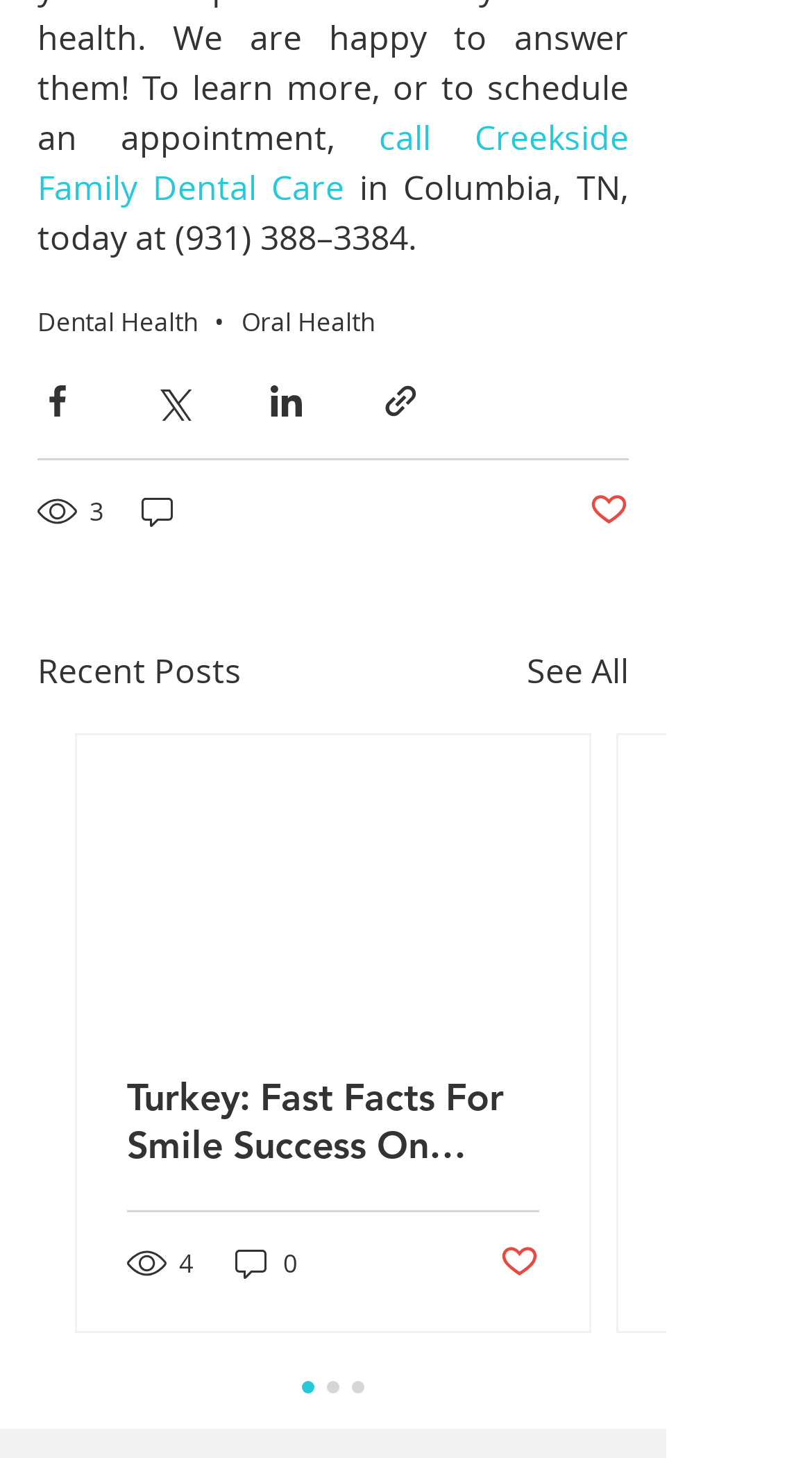What is the title of the section below the social media buttons?
Analyze the image and provide a thorough answer to the question.

The section below the social media buttons has a heading that reads 'Recent Posts', indicating that it contains a list of recent posts or articles.